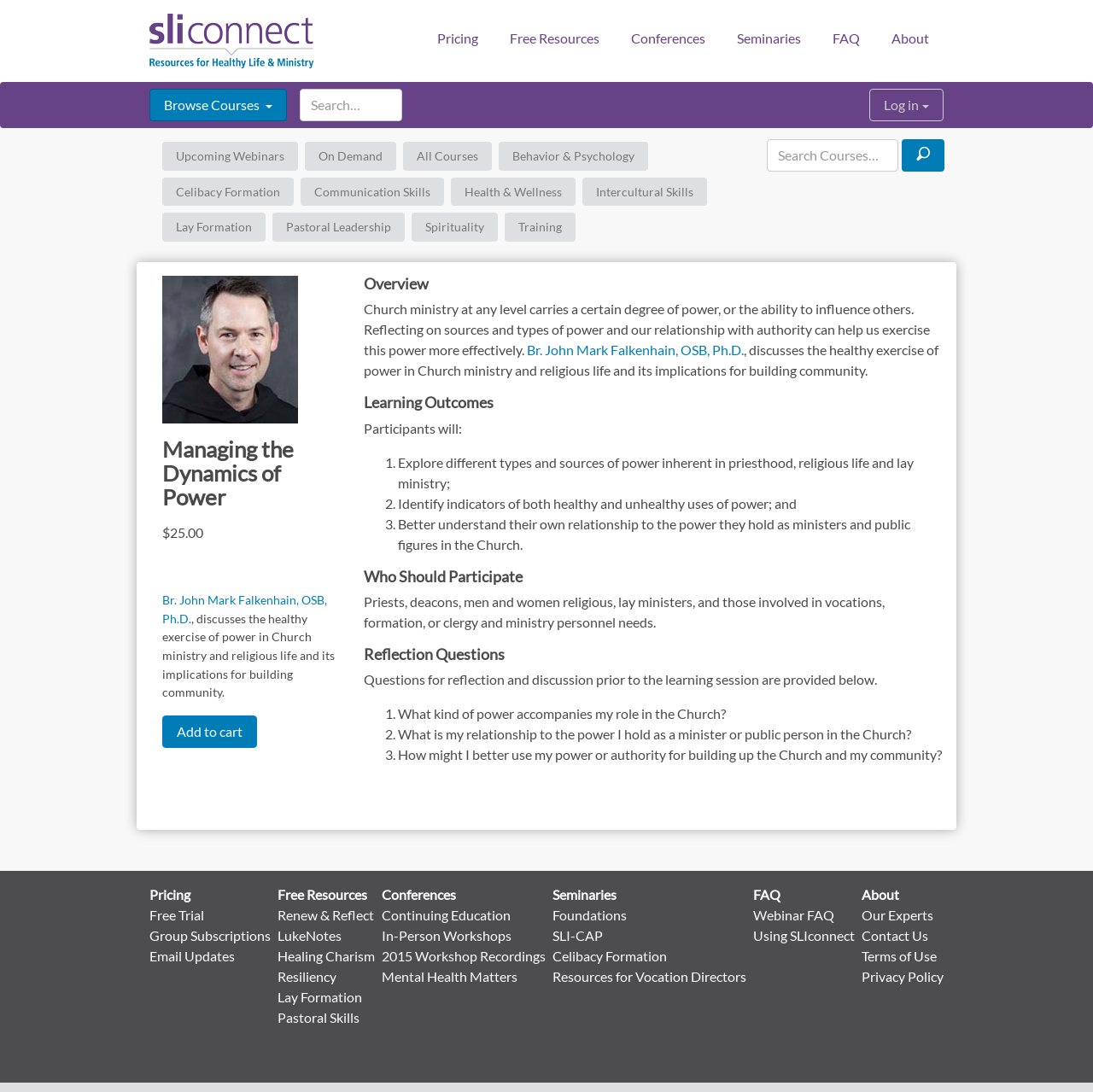Provide the bounding box coordinates of the HTML element this sentence describes: "Resources for Vocation Directors". The bounding box coordinates consist of four float numbers between 0 and 1, i.e., [left, top, right, bottom].

[0.505, 0.887, 0.683, 0.901]